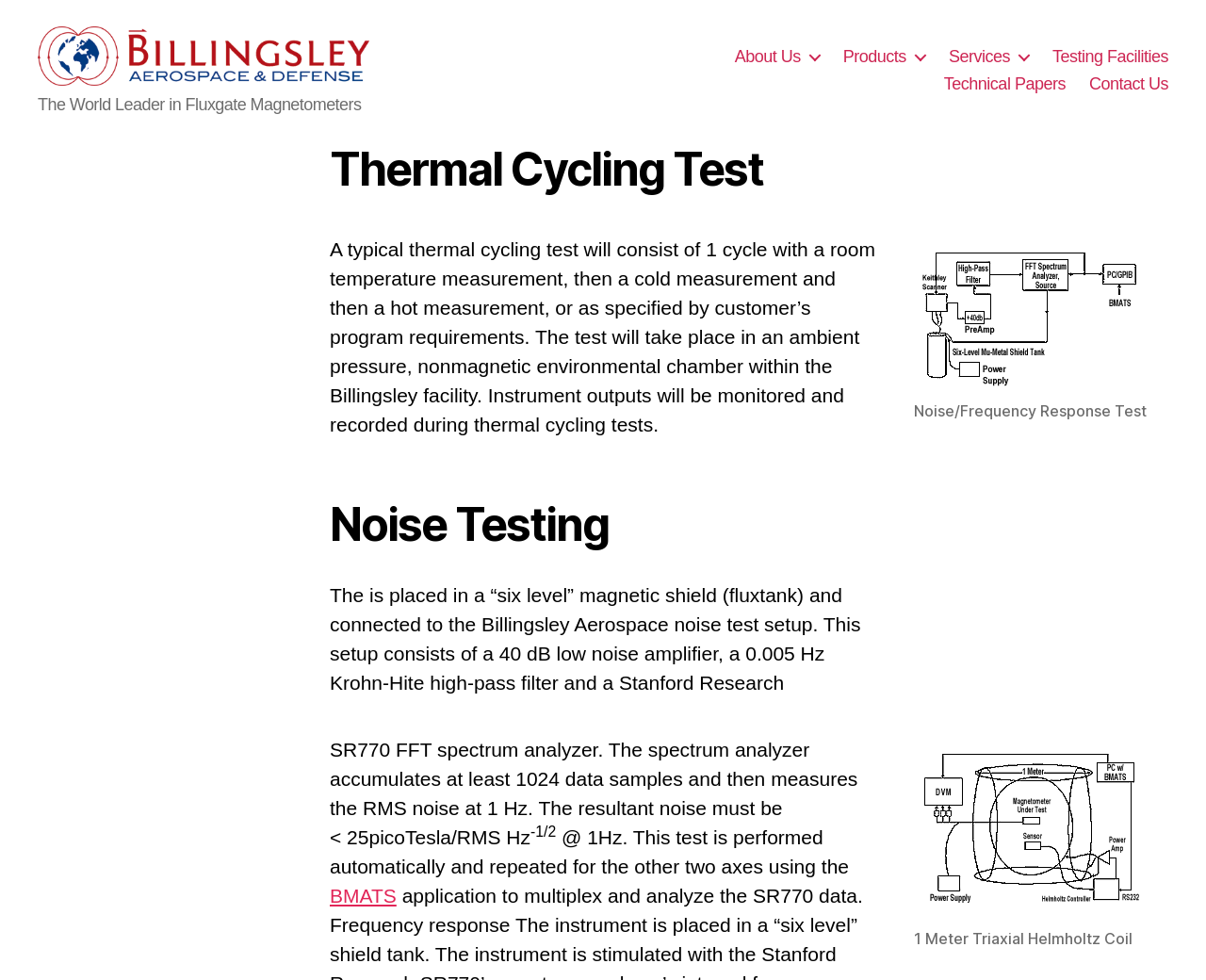Determine the bounding box of the UI element mentioned here: "parent_node: Billingsley Aerospace & Defense". The coordinates must be in the format [left, top, right, bottom] with values ranging from 0 to 1.

[0.031, 0.027, 0.422, 0.113]